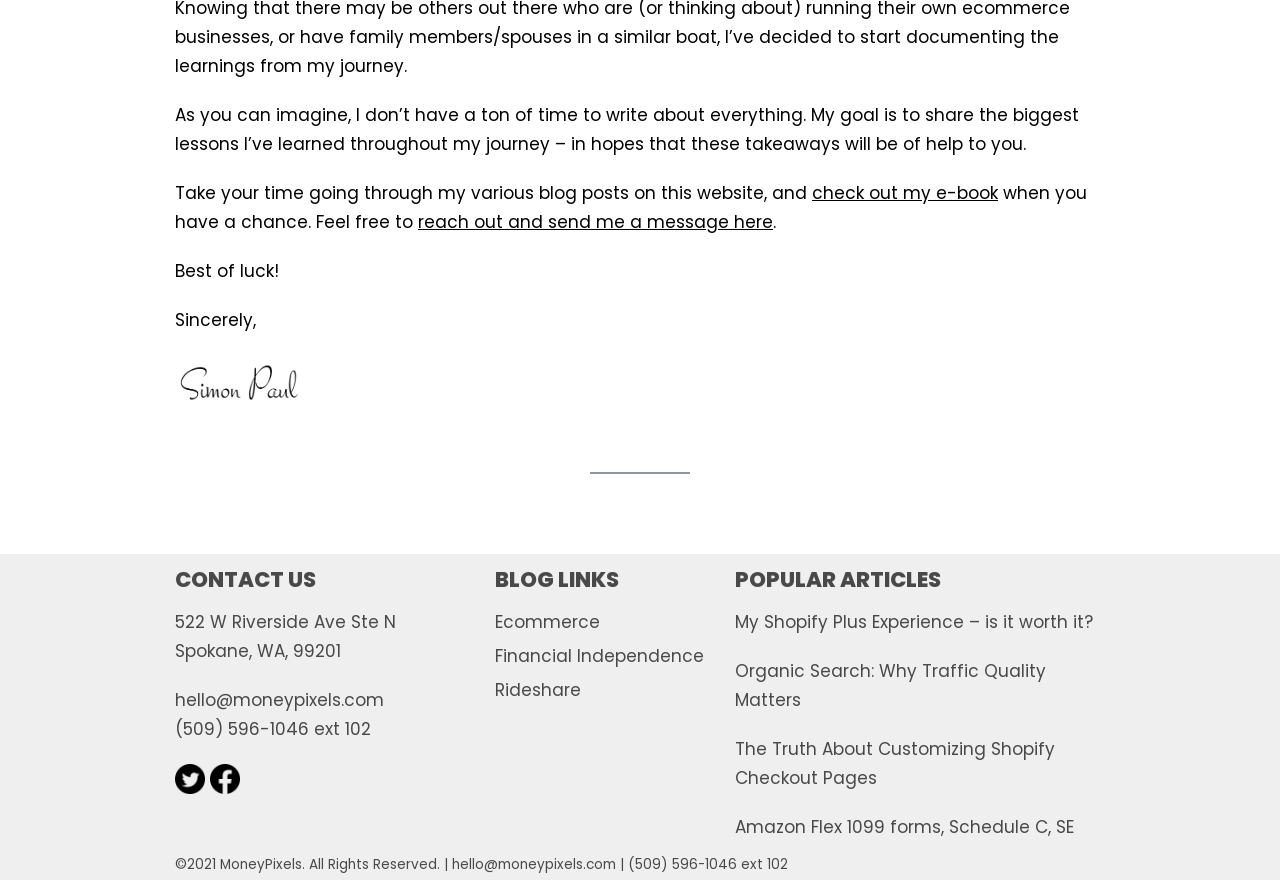What topics are covered in the blog?
Answer the question with detailed information derived from the image.

The blog covers various topics, including Ecommerce, Financial Independence, and Rideshare, as indicated by the links in the BLOG LINKS section.